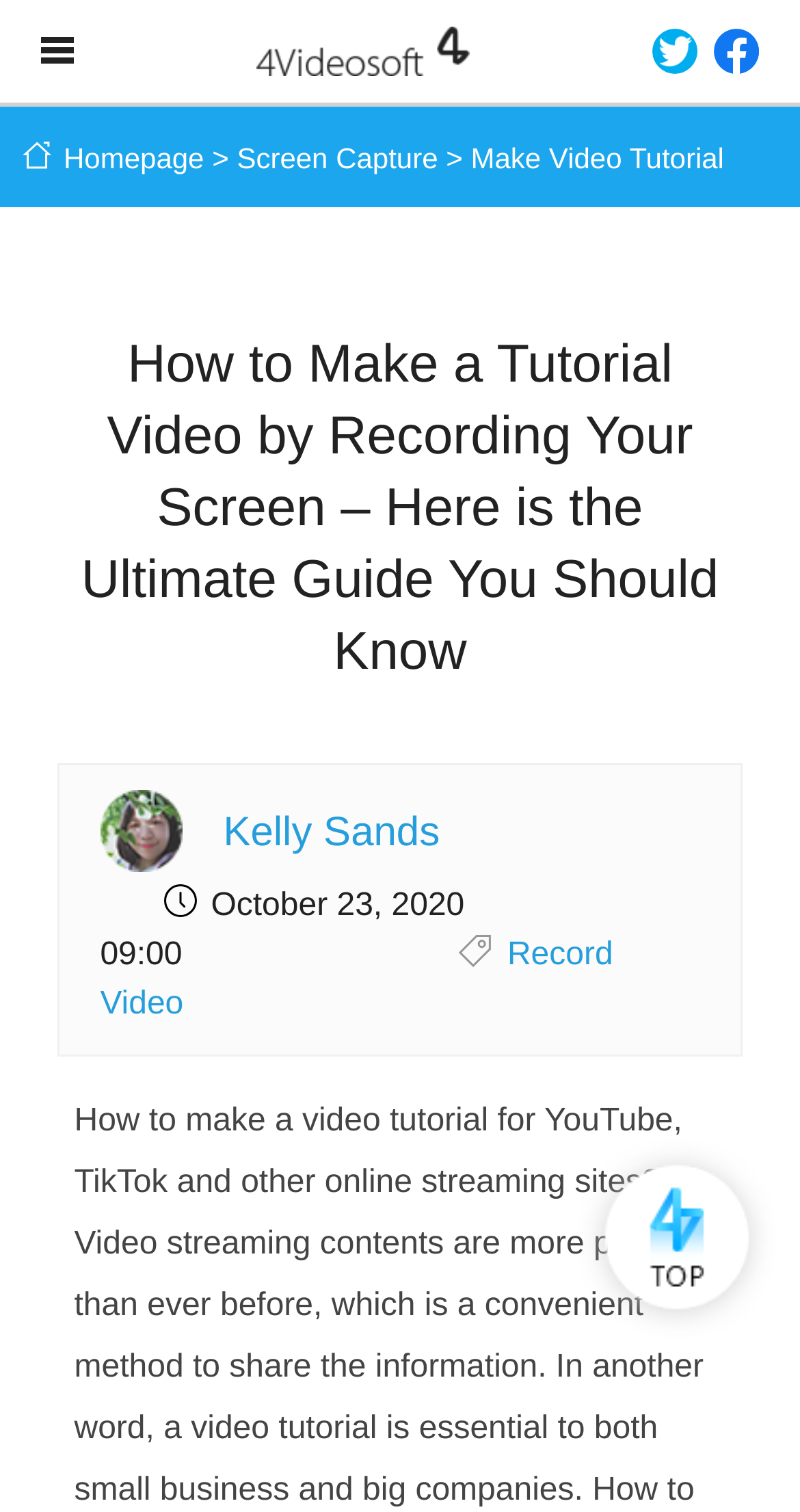Create a detailed narrative describing the layout and content of the webpage.

The webpage is a comprehensive guide to creating a video tutorial, specifically focused on recording screens on Windows and Mac. At the top left corner, there is a logo of 4Videosoft, accompanied by a few navigation links, including "Homepage" and "Screen Capture". 

To the right of the logo, there is a heading that summarizes the content of the webpage, which is a step-by-step guide to making a tutorial video by recording one's screen. Below this heading, there is an image of a person, Kelly Sands, who is likely the author of the article, along with a link to her profile. 

Next to Kelly Sands' image, there is a timestamp indicating when the article was published, which is October 23, 2020, at 09:00. Below the timestamp, there is a prominent call-to-action link, "Record Video", which is likely a key step in the tutorial process. 

The overall structure of the webpage is organized, with clear headings and concise text, making it easy to follow the guide and create a video tutorial.